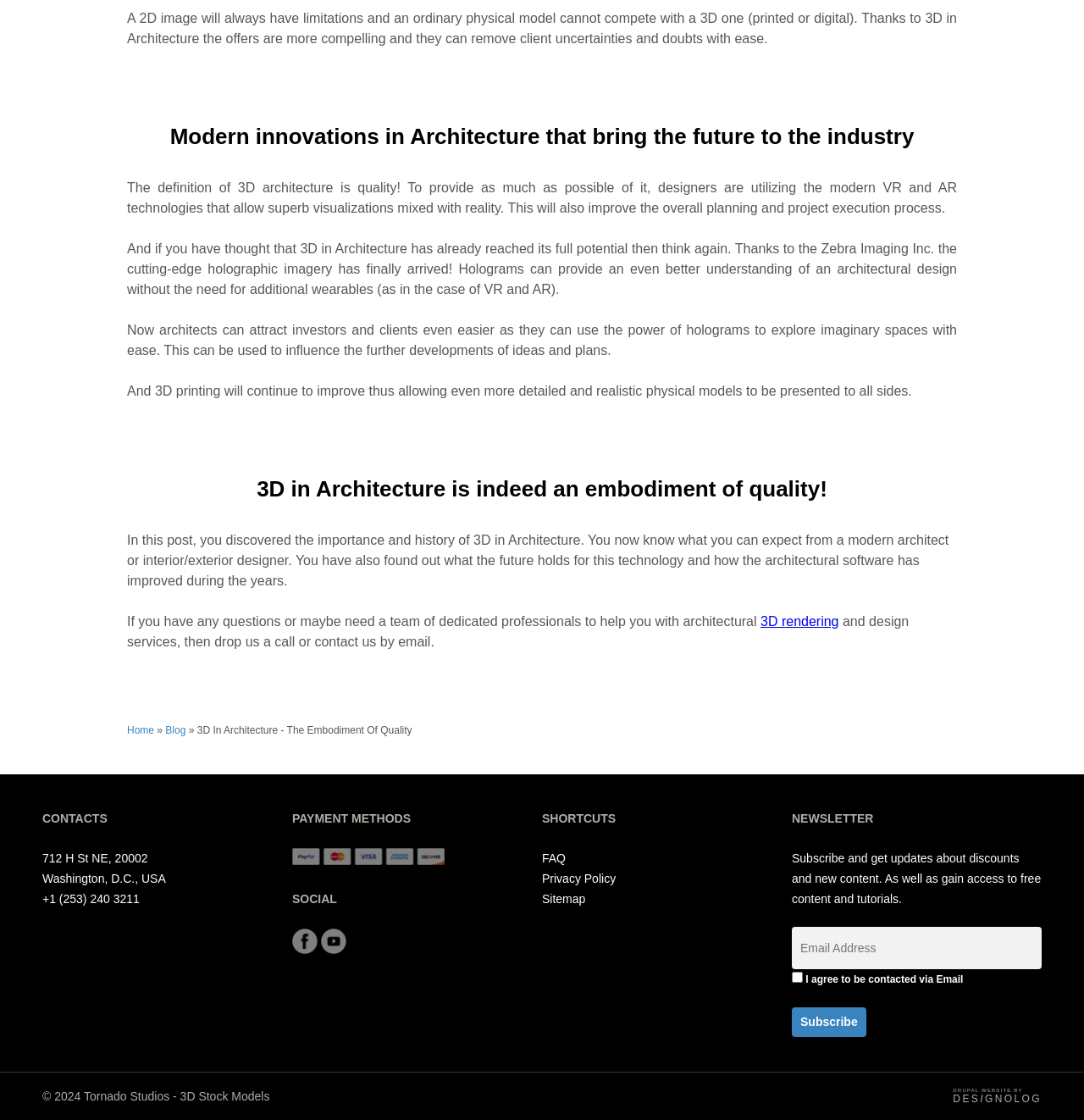What is the main topic of this webpage?
Give a detailed explanation using the information visible in the image.

Based on the headings and text content, it is clear that the main topic of this webpage is the importance and applications of 3D technology in the field of architecture.